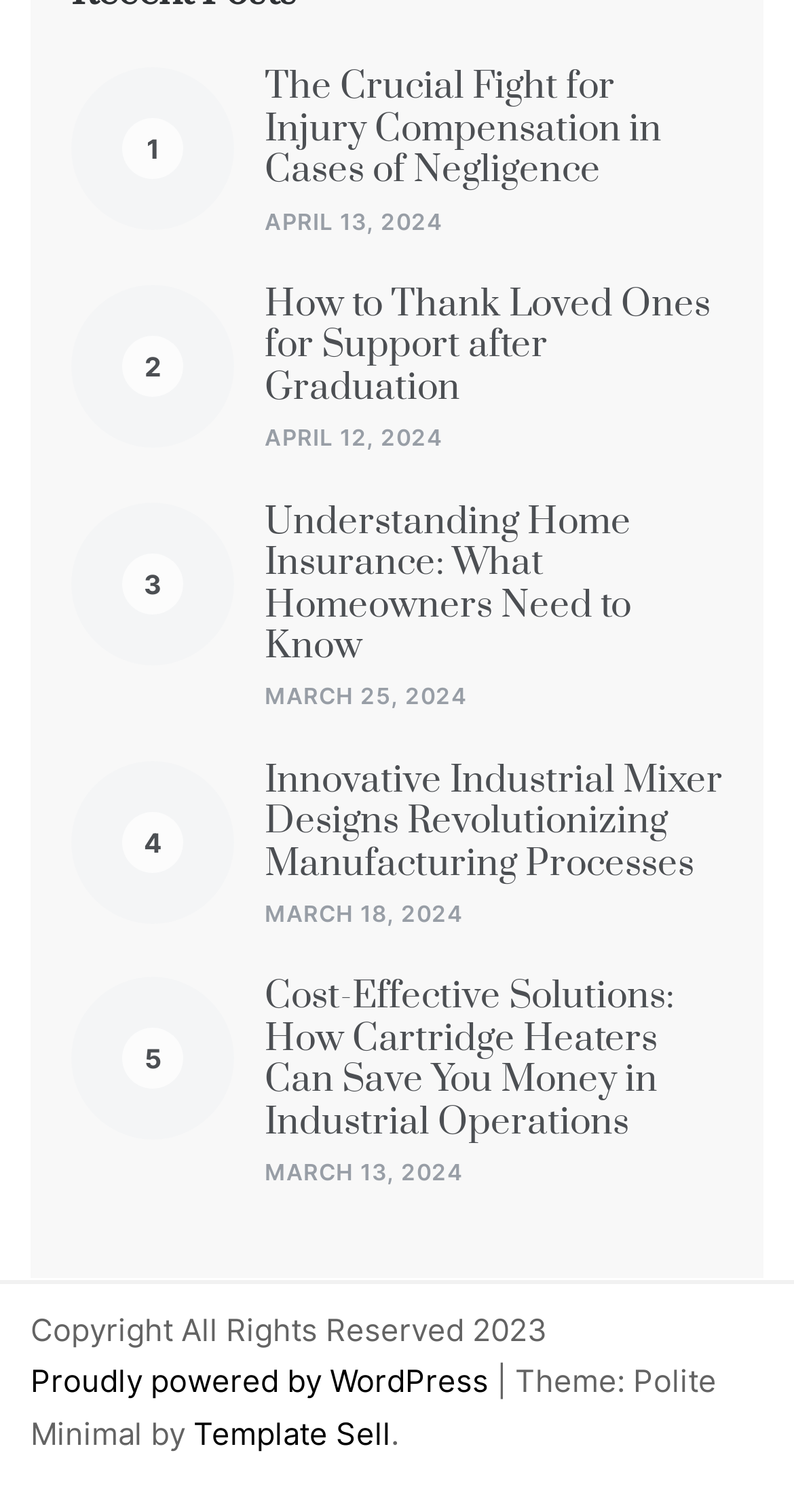What is the date of the third article?
Using the image as a reference, answer the question in detail.

The third article's date can be found in the StaticText element with the text content 'MARCH 25, 2024', which is located below the heading element of the third article.